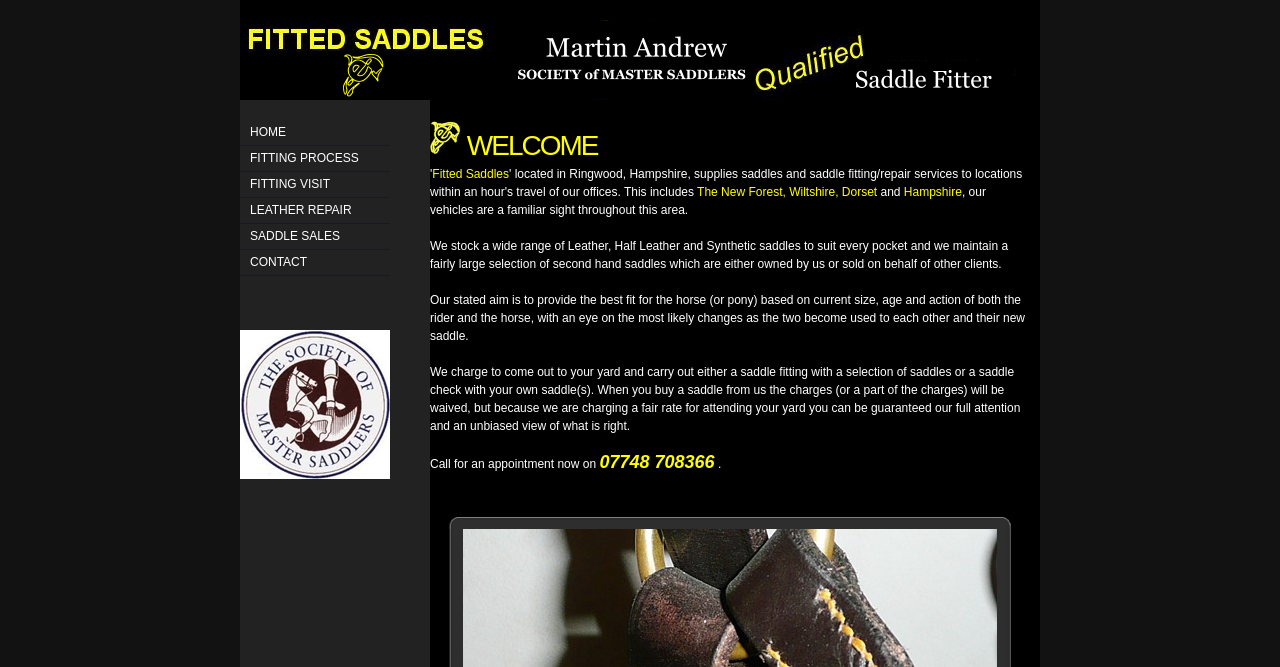Identify the bounding box of the UI element that matches this description: "Contact".

[0.188, 0.375, 0.305, 0.414]